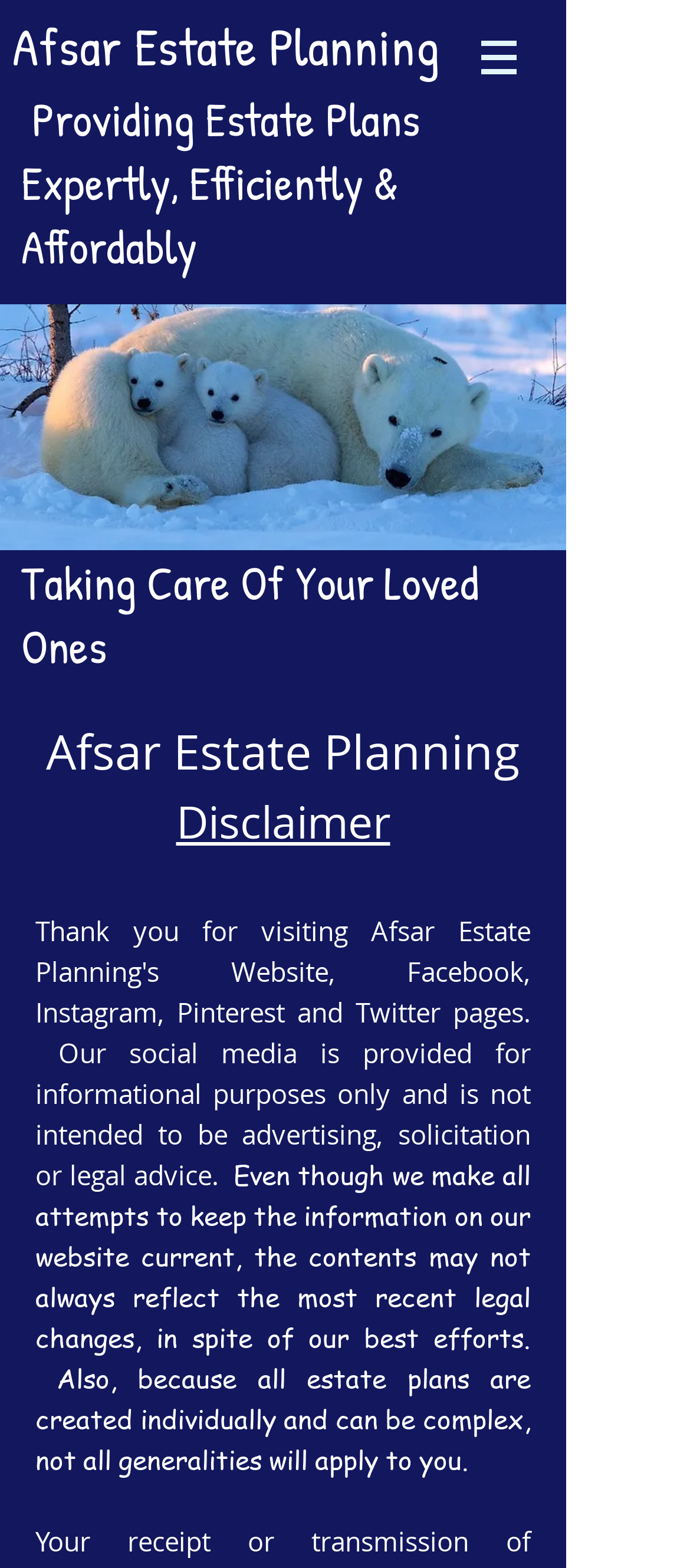Respond with a single word or short phrase to the following question: 
What is the tone of the disclaimer?

Cautionary